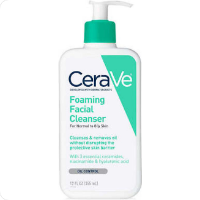What is the purpose of hyaluronic acid in the facial cleanser?
Please provide a single word or phrase answer based on the image.

To maintain hydration